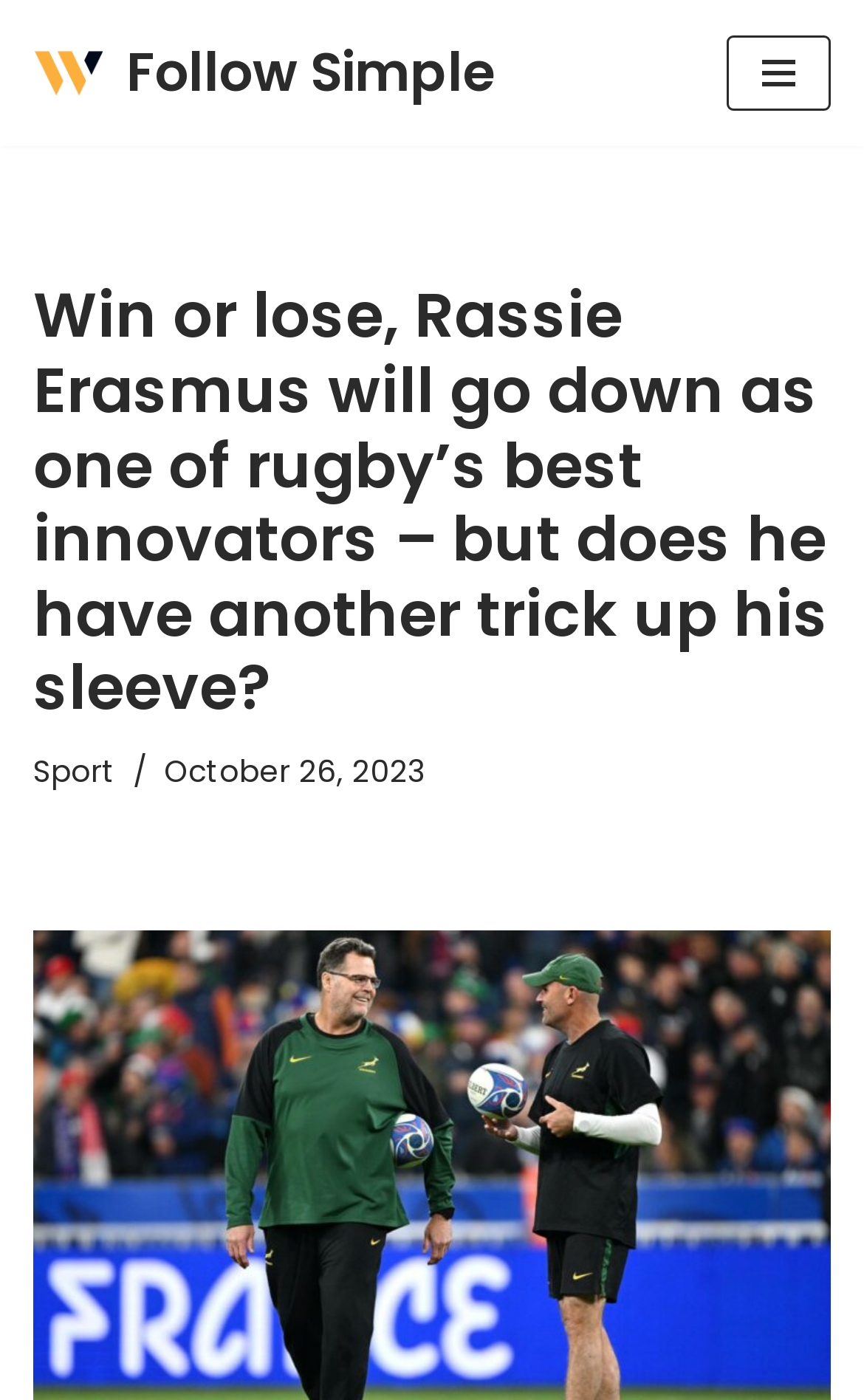What is the name of the navigation menu button? Analyze the screenshot and reply with just one word or a short phrase.

Navigation Menu